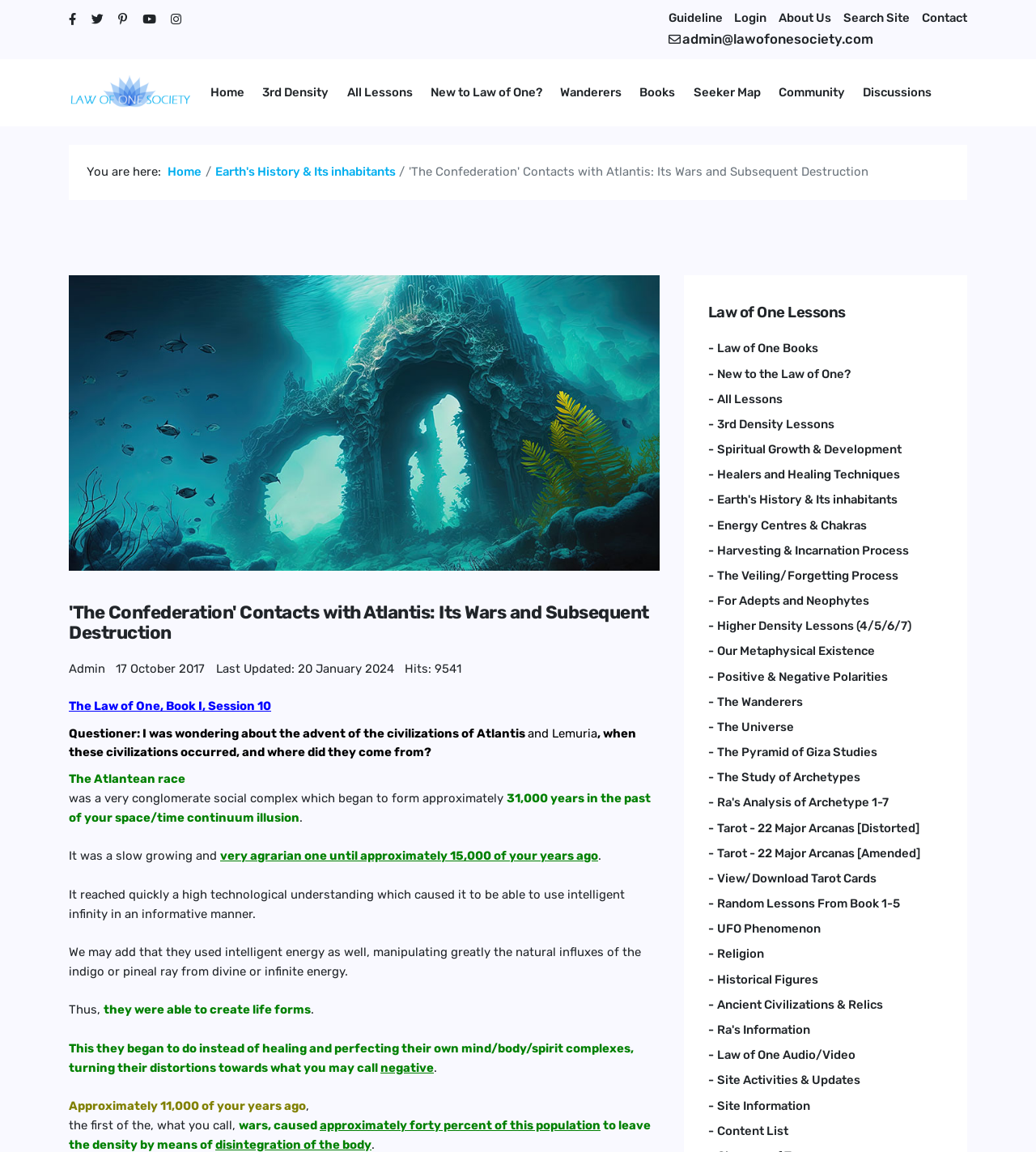What is the name of the society?
Please give a detailed and elaborate explanation in response to the question.

I found the answer by looking at the link with the text 'Law of One Society' which is located at the top left of the webpage, and it is also accompanied by an image with the same name.